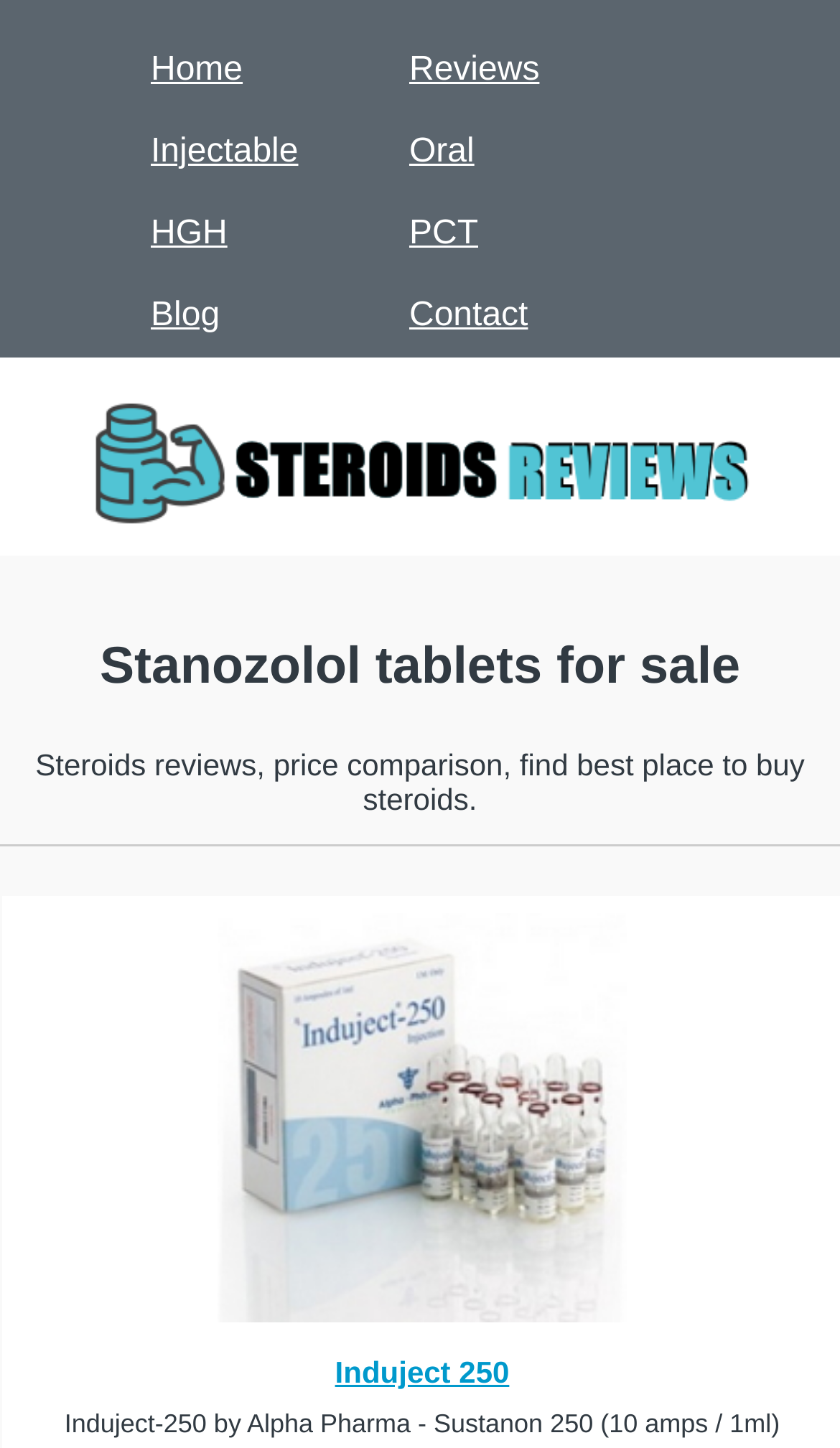How many empty table cells are there in the second table?
From the image, provide a succinct answer in one word or a short phrase.

3